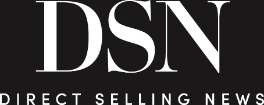Summarize the image with a detailed caption.

The image features the logo of Direct Selling News, prominently displaying the acronym "DSN" in a bold, stylized font. Below the acronym, the full name "DIRECT SELLING NEWS" is presented in a sleek, modern typeface. The logo is set against a dark background, enhancing its visibility and impact. This branding represents a trusted source of information within the direct selling industry, reflecting the publication’s commitment to delivering essential news and insights to its audience.